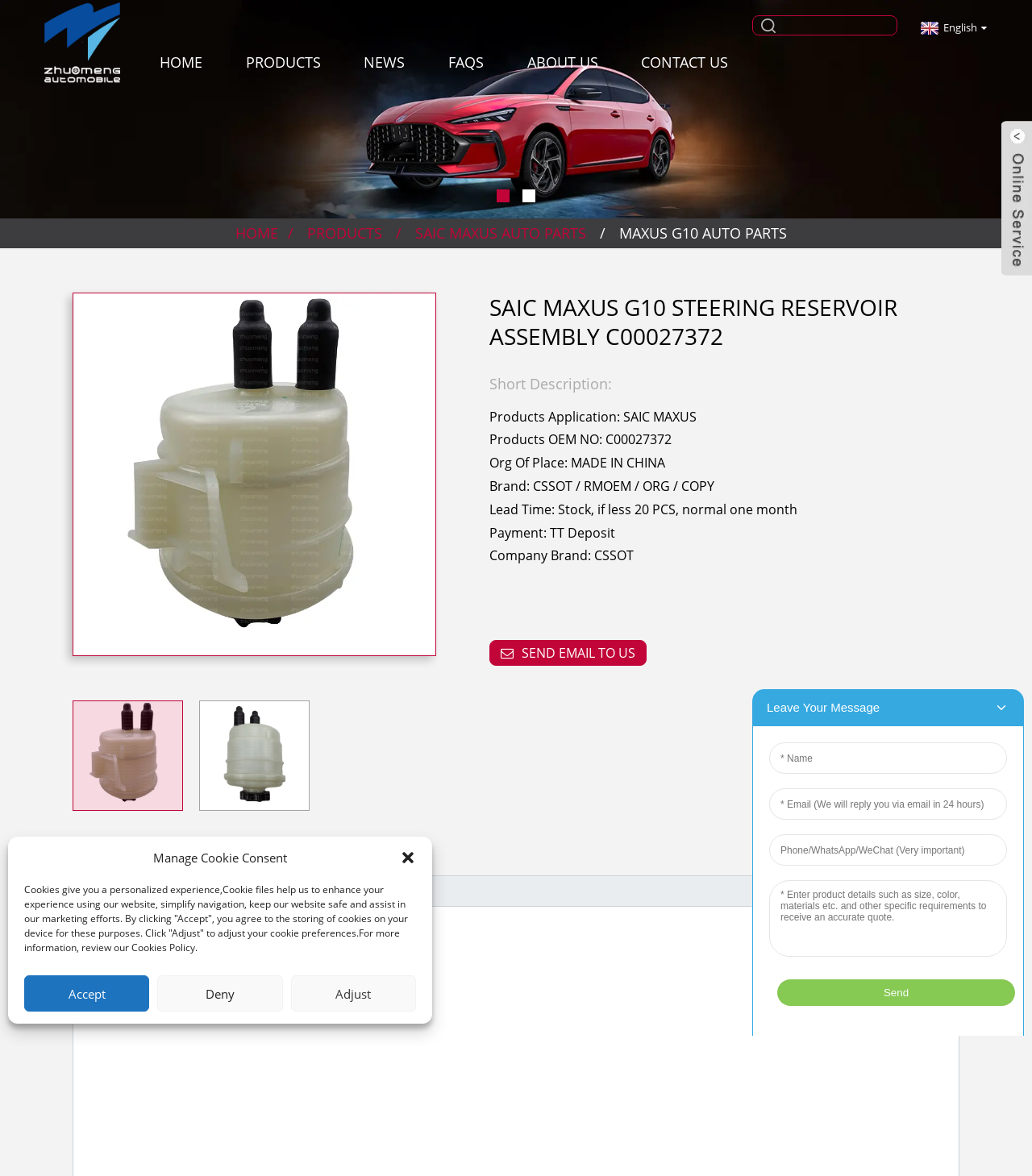By analyzing the image, answer the following question with a detailed response: How many images are there on the product page?

I counted the number of images on the product page, including the featured image and the other images listed below, and found a total of 4 images.